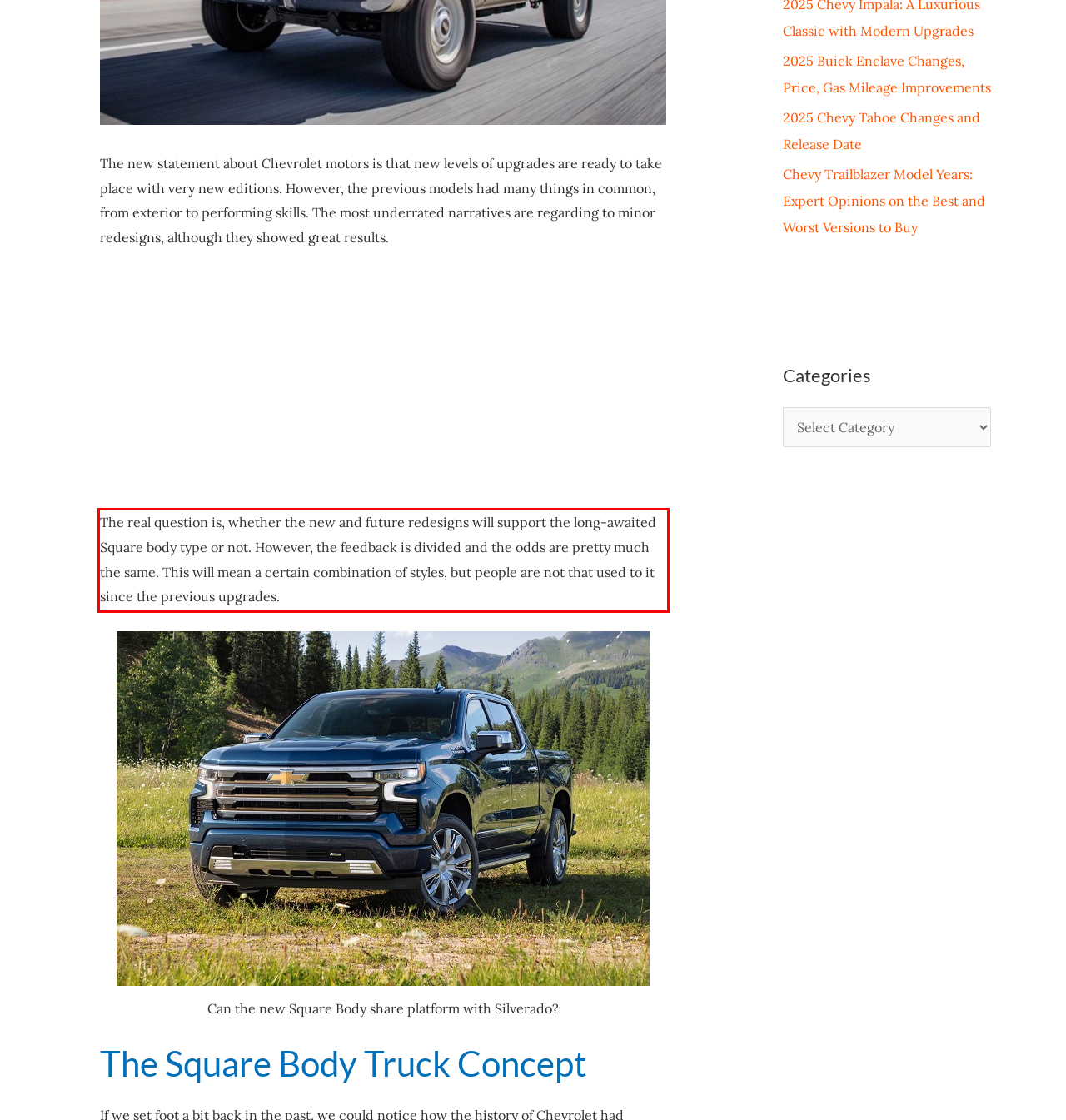Using the provided screenshot of a webpage, recognize and generate the text found within the red rectangle bounding box.

The real question is, whether the new and future redesigns will support the long-awaited Square body type or not. However, the feedback is divided and the odds are pretty much the same. This will mean a certain combination of styles, but people are not that used to it since the previous upgrades.